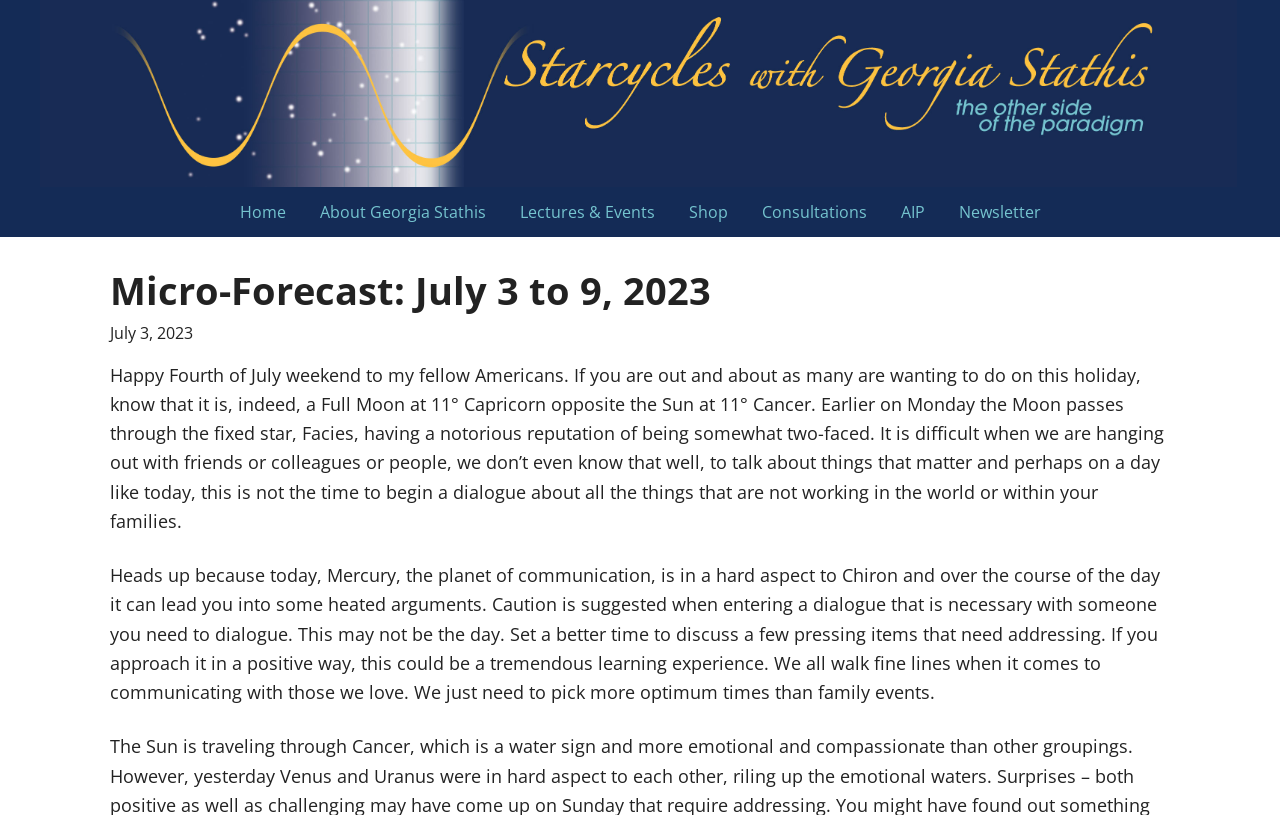Respond to the question below with a single word or phrase:
What is the fixed star mentioned in the text?

Facies